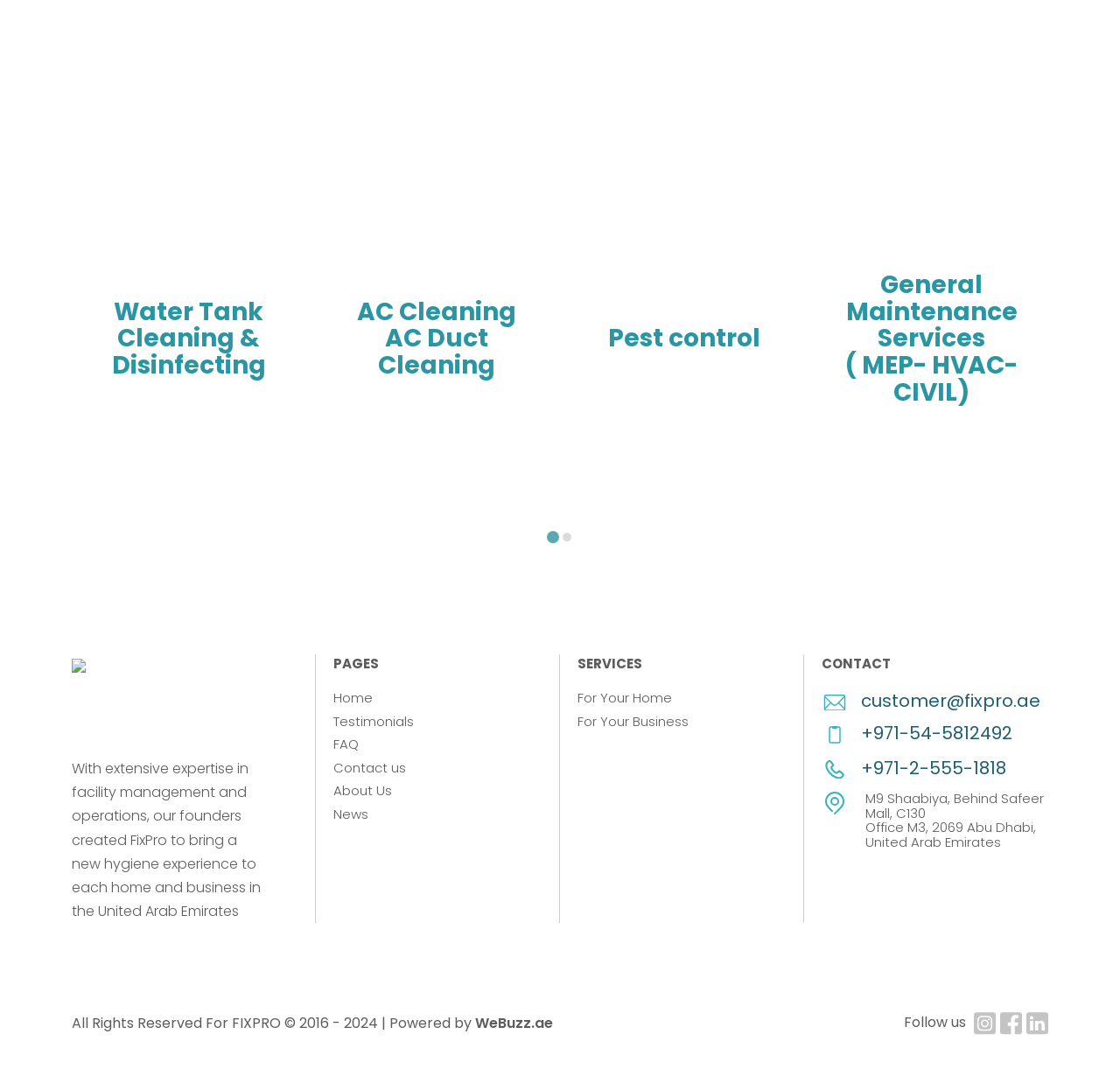Please locate the bounding box coordinates of the element that should be clicked to achieve the given instruction: "Click on the 'Home' link".

[0.298, 0.639, 0.452, 0.66]